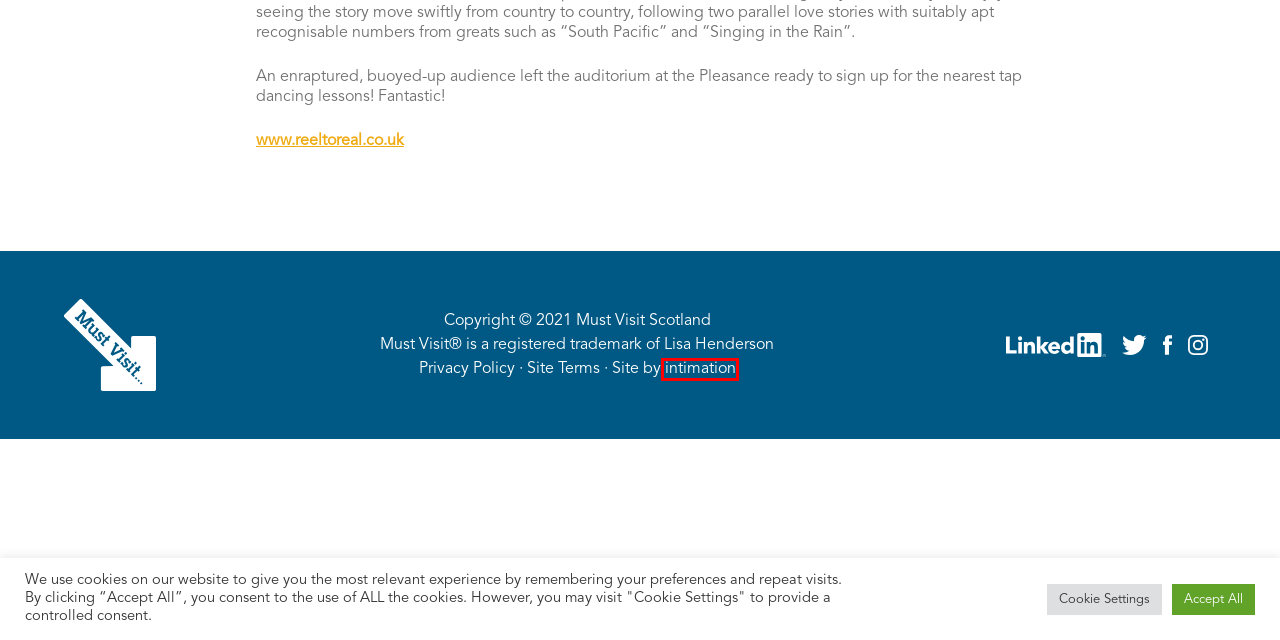You have a screenshot of a webpage where a red bounding box highlights a specific UI element. Identify the description that best matches the resulting webpage after the highlighted element is clicked. The choices are:
A. Travel Trade - Must Visit
B. Terms and Conditions - Must Visit
C. Category: England - Must Visit
D. INTIMATION - STRATEGIC & CREATIVE SUPPORT
E. Get in Touch - For visits in Scotland & England - Must Visit
F. Category: News & Offers - Must Visit
G. Must Visit - Discover the very best travel secrets in the UK
H. Privacy Policy - Must Visit

D